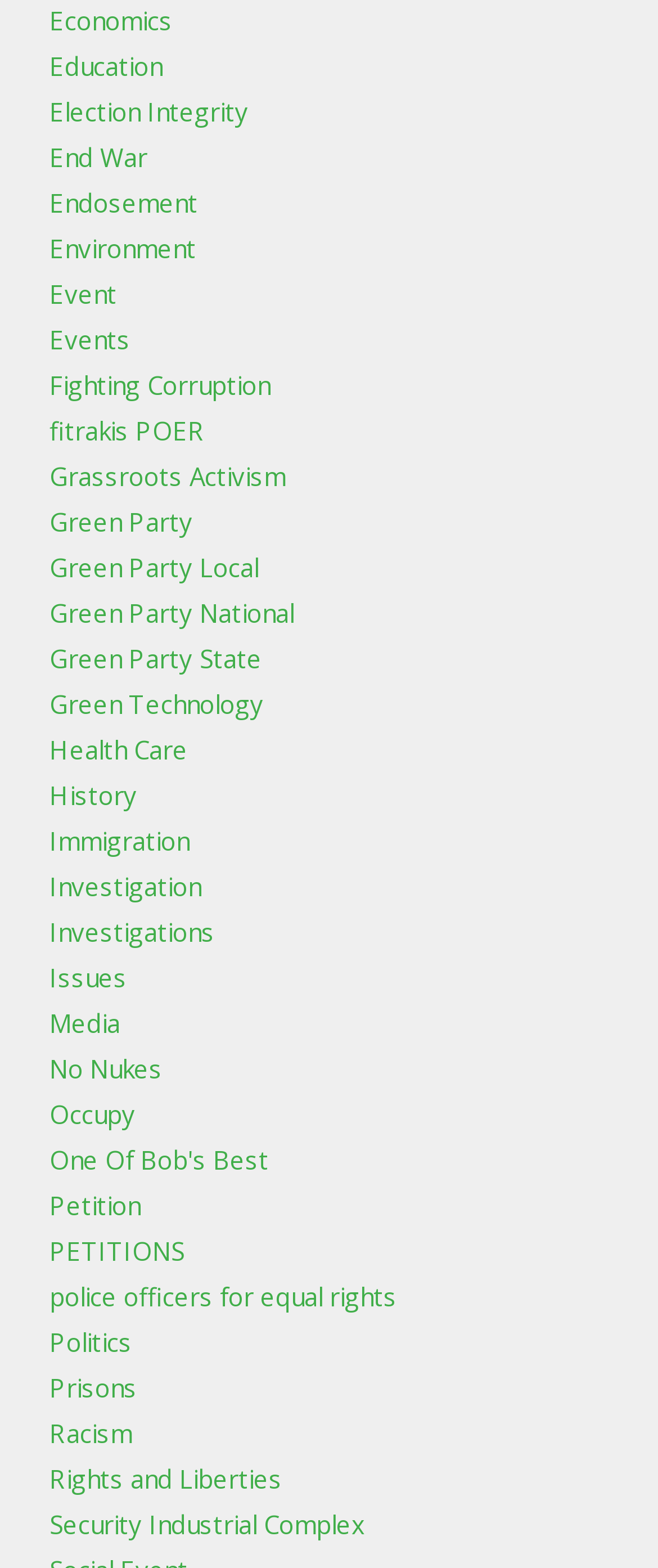Please locate the bounding box coordinates of the element that needs to be clicked to achieve the following instruction: "Read about 'Rights and Liberties'". The coordinates should be four float numbers between 0 and 1, i.e., [left, top, right, bottom].

[0.075, 0.932, 0.429, 0.954]